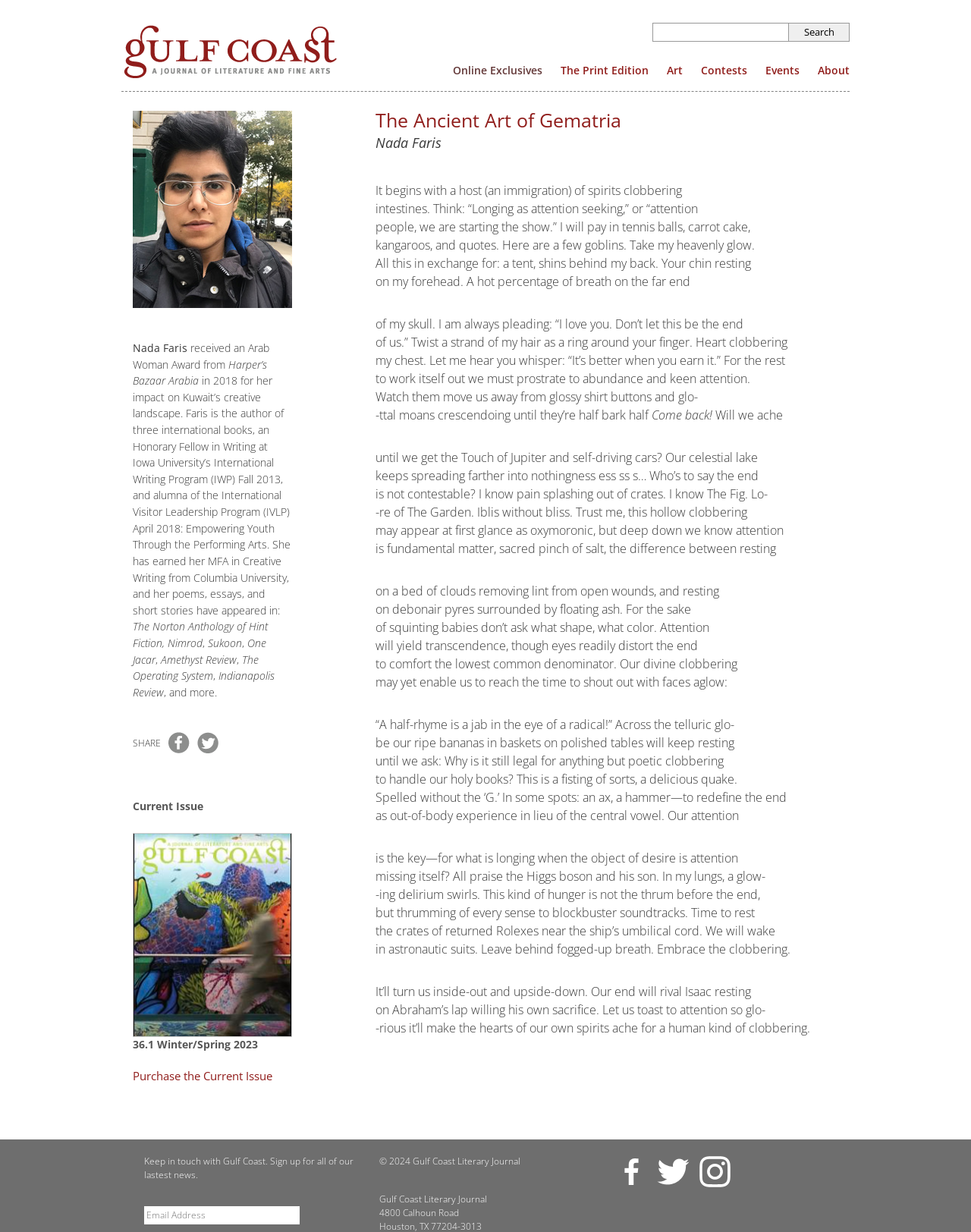Please find the bounding box coordinates of the clickable region needed to complete the following instruction: "Purchase the Current Issue". The bounding box coordinates must consist of four float numbers between 0 and 1, i.e., [left, top, right, bottom].

[0.137, 0.866, 0.301, 0.88]